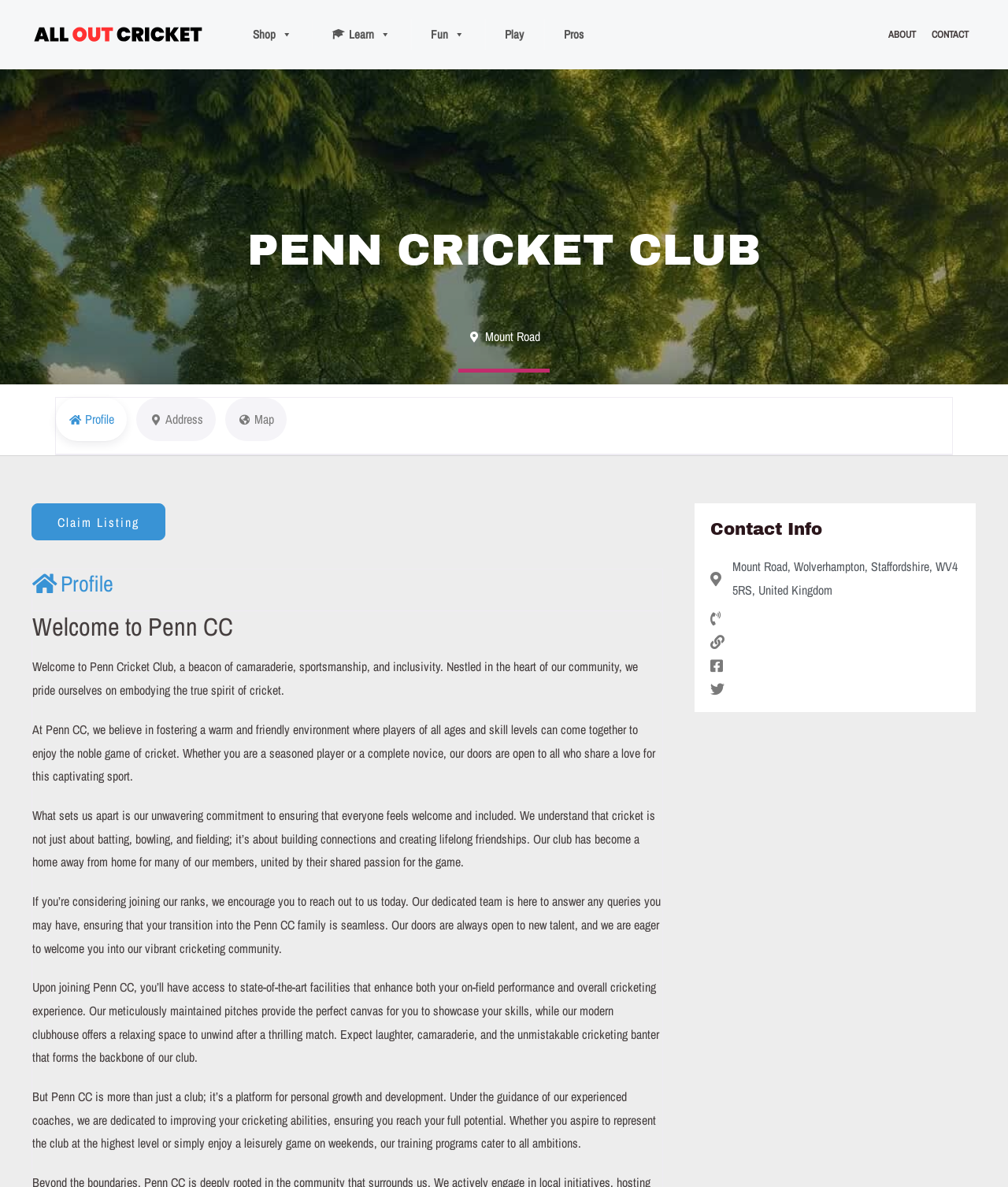How many links are in the navigation menu?
Based on the image, provide your answer in one word or phrase.

2